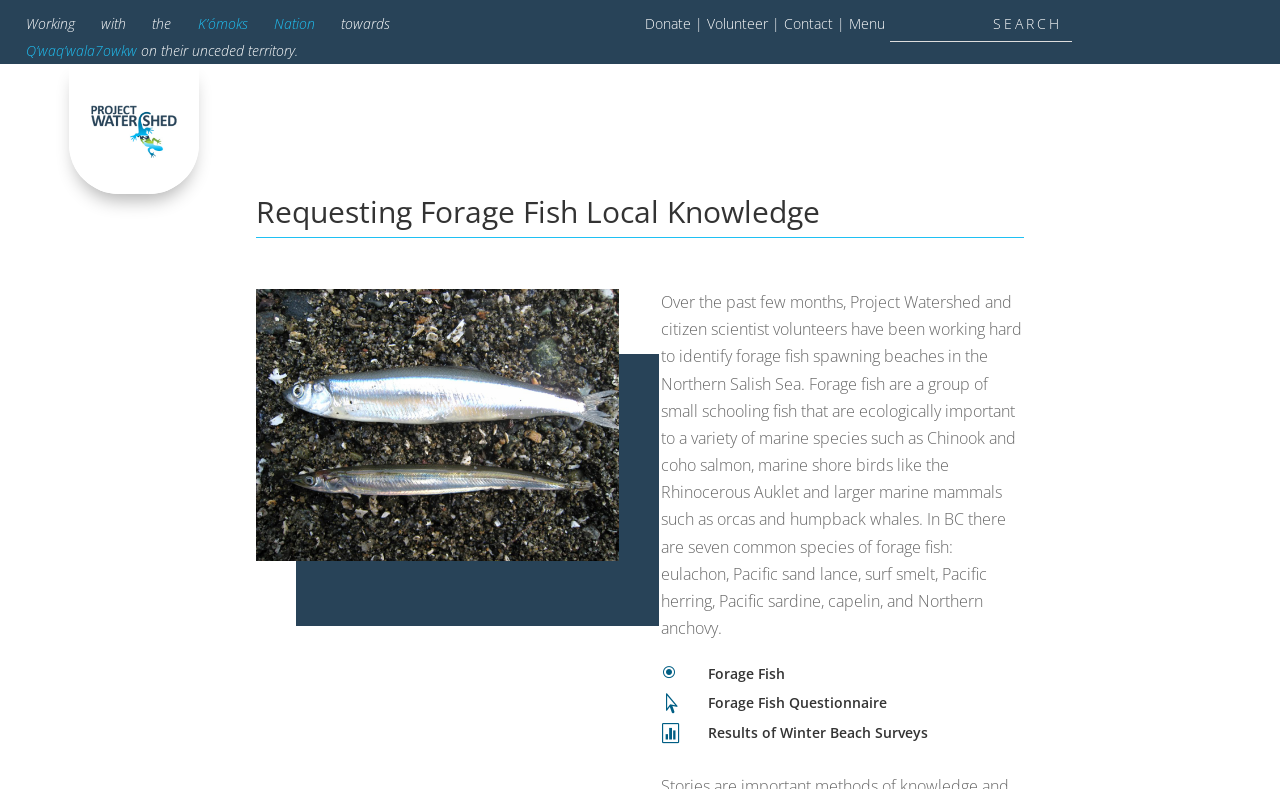Based on the element description: "Forage Fish", identify the bounding box coordinates for this UI element. The coordinates must be four float numbers between 0 and 1, listed as [left, top, right, bottom].

[0.553, 0.841, 0.613, 0.865]